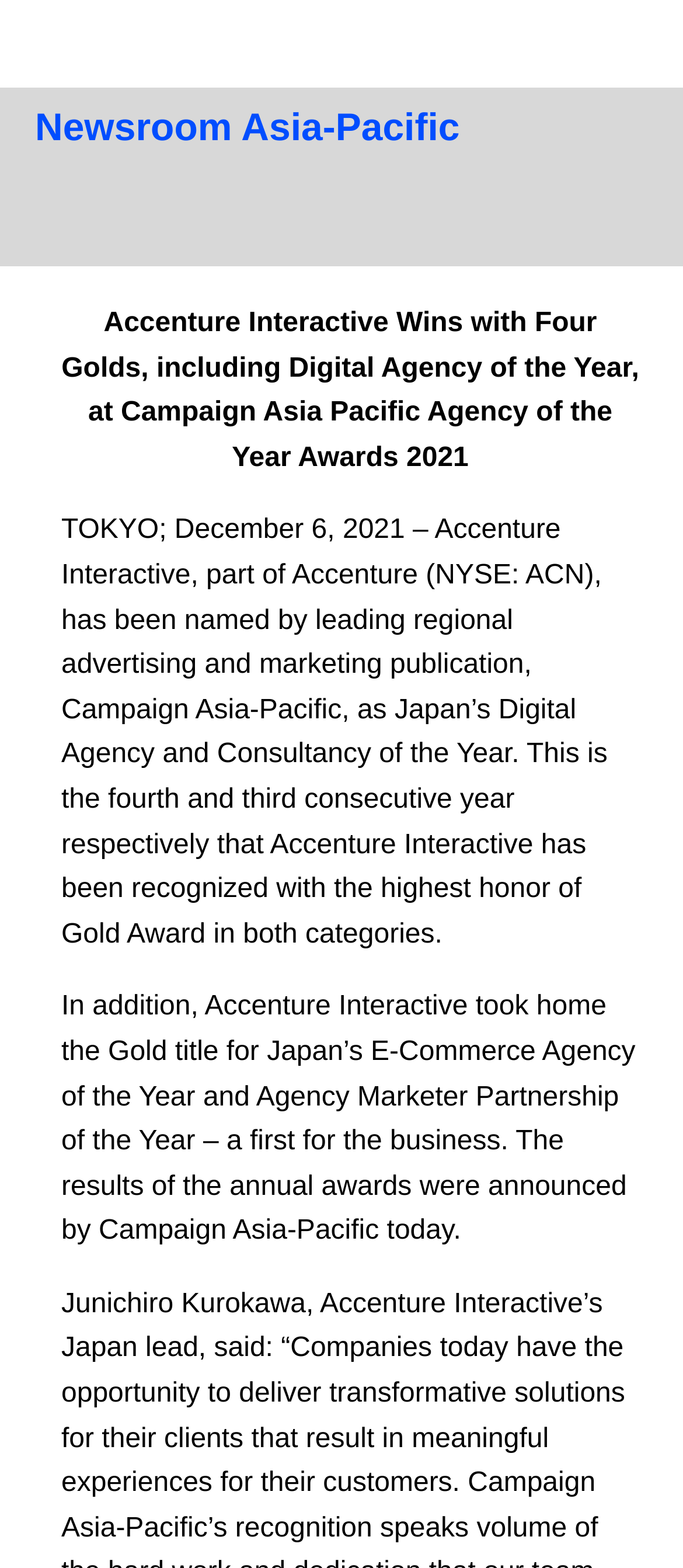Find the UI element described as: "Newsroom Asia-Pacific" and predict its bounding box coordinates. Ensure the coordinates are four float numbers between 0 and 1, [left, top, right, bottom].

[0.051, 0.067, 0.673, 0.095]